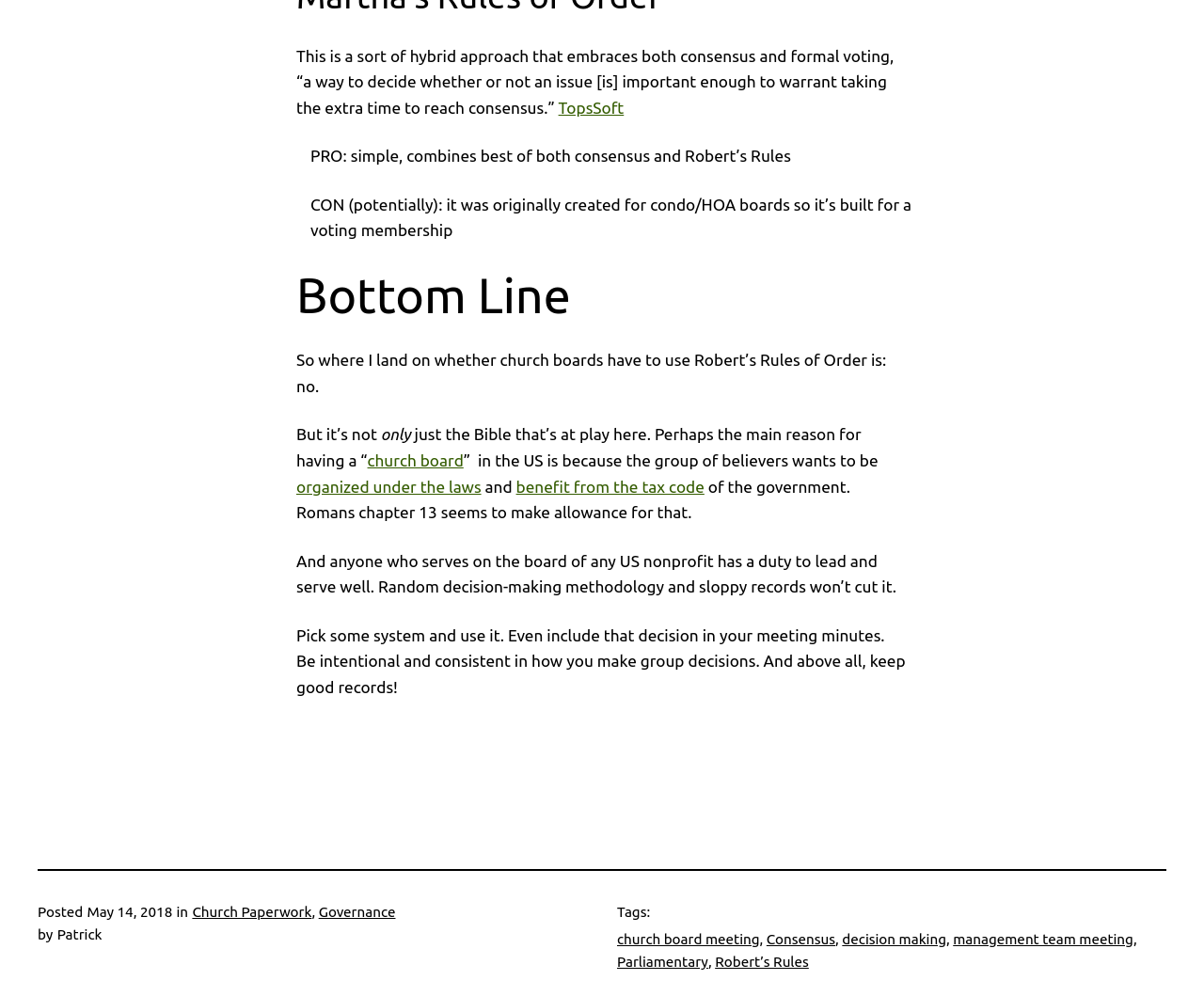What is the recommended approach to decision-making?
Using the image, elaborate on the answer with as much detail as possible.

The author advises to 'Pick some system and use it. Even include that decision in your meeting minutes. Be intentional and consistent in how you make group decisions.' This suggests that the recommended approach is to choose a decision-making method and stick to it, rather than using a random or sloppy approach.